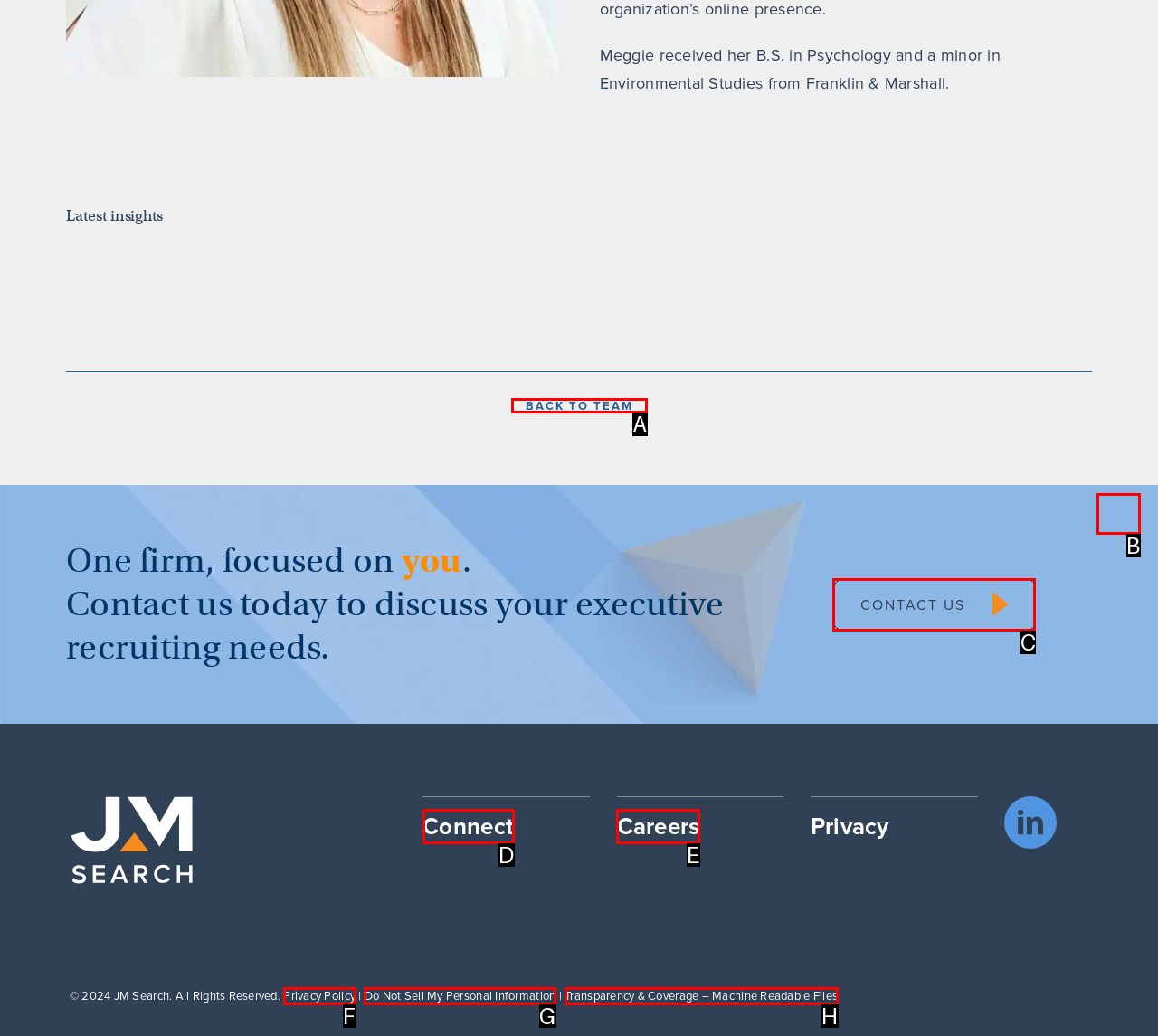Select the letter that aligns with the description: Careers. Answer with the letter of the selected option directly.

E